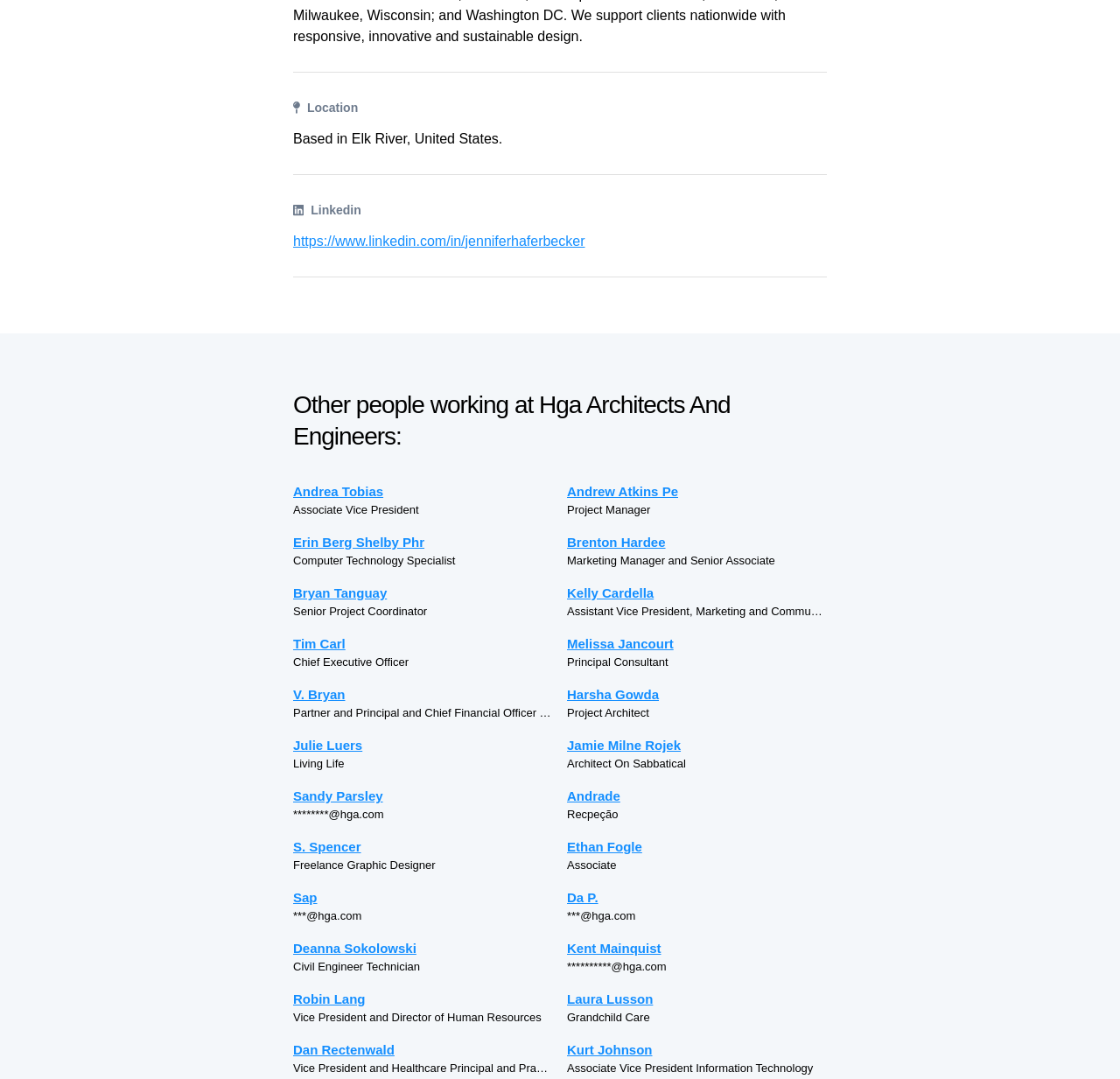Provide a short, one-word or phrase answer to the question below:
How many people are listed on this webpage?

27